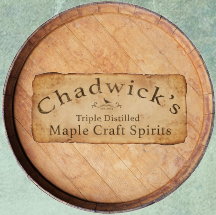Respond to the following query with just one word or a short phrase: 
How many times is the spirit distilled?

Triple